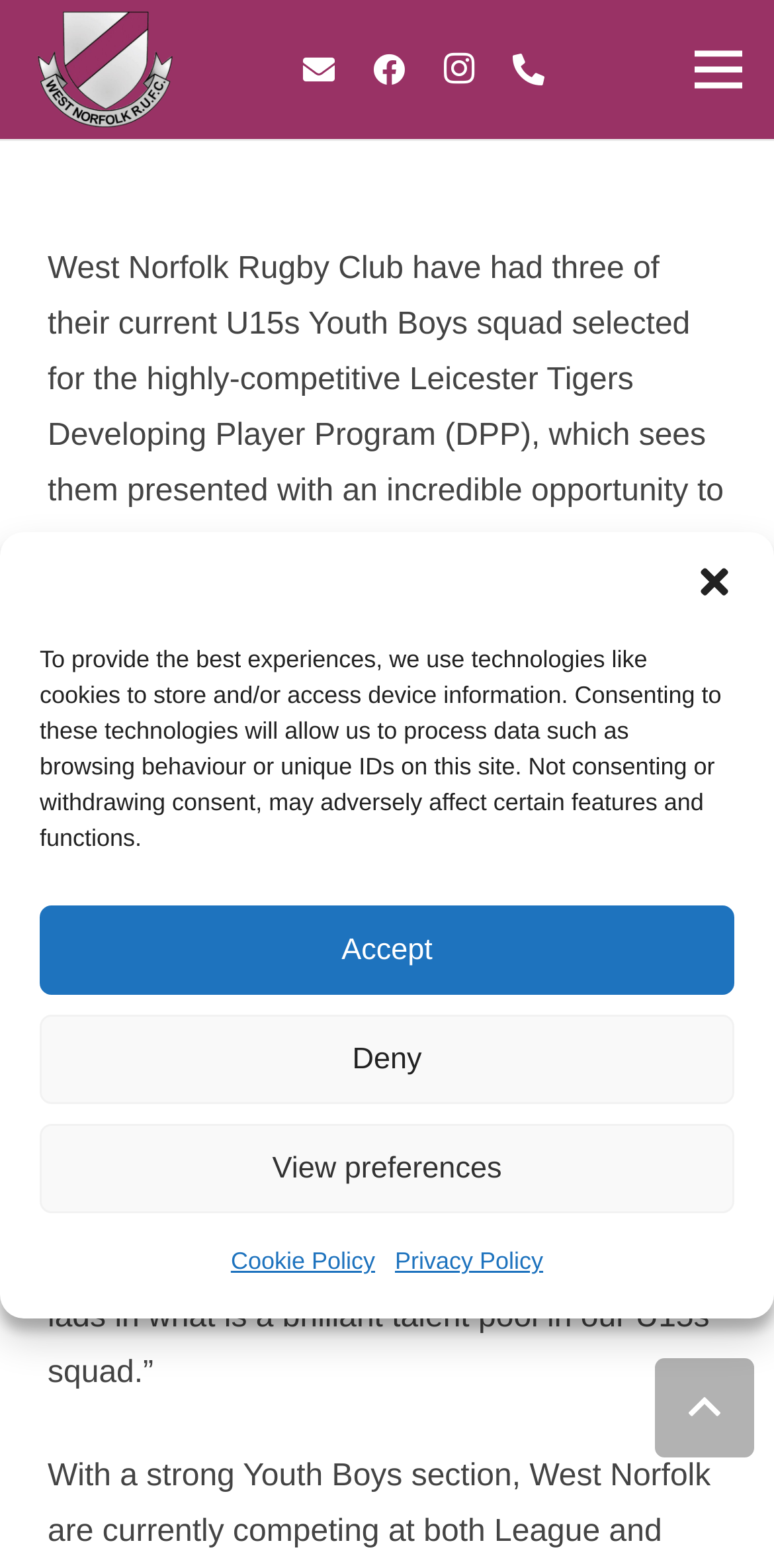How many U15s Youth Boys are selected for the DPP?
Can you provide an in-depth and detailed response to the question?

The answer can be found in the main article text, which states 'West Norfolk Rugby Club have had three of their current U15s Youth Boys squad selected for the highly-competitive Leicester Tigers Developing Player Program (DPP)...'.